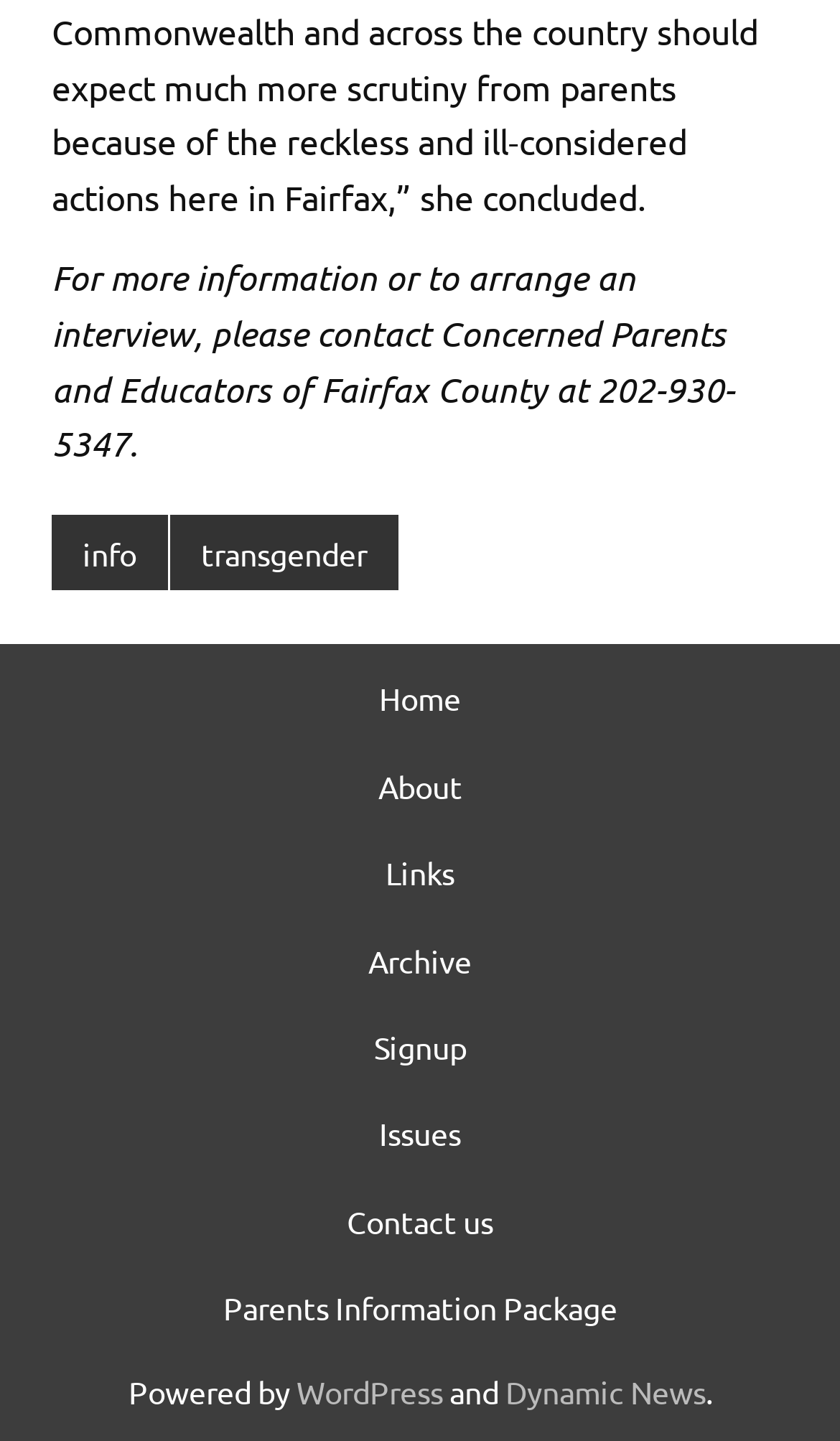What is the last link in the navigation menu?
Could you answer the question in a detailed manner, providing as much information as possible?

I looked at the navigation menu and found that the last link is 'Parents Information Package', which is located at the bottom of the menu.